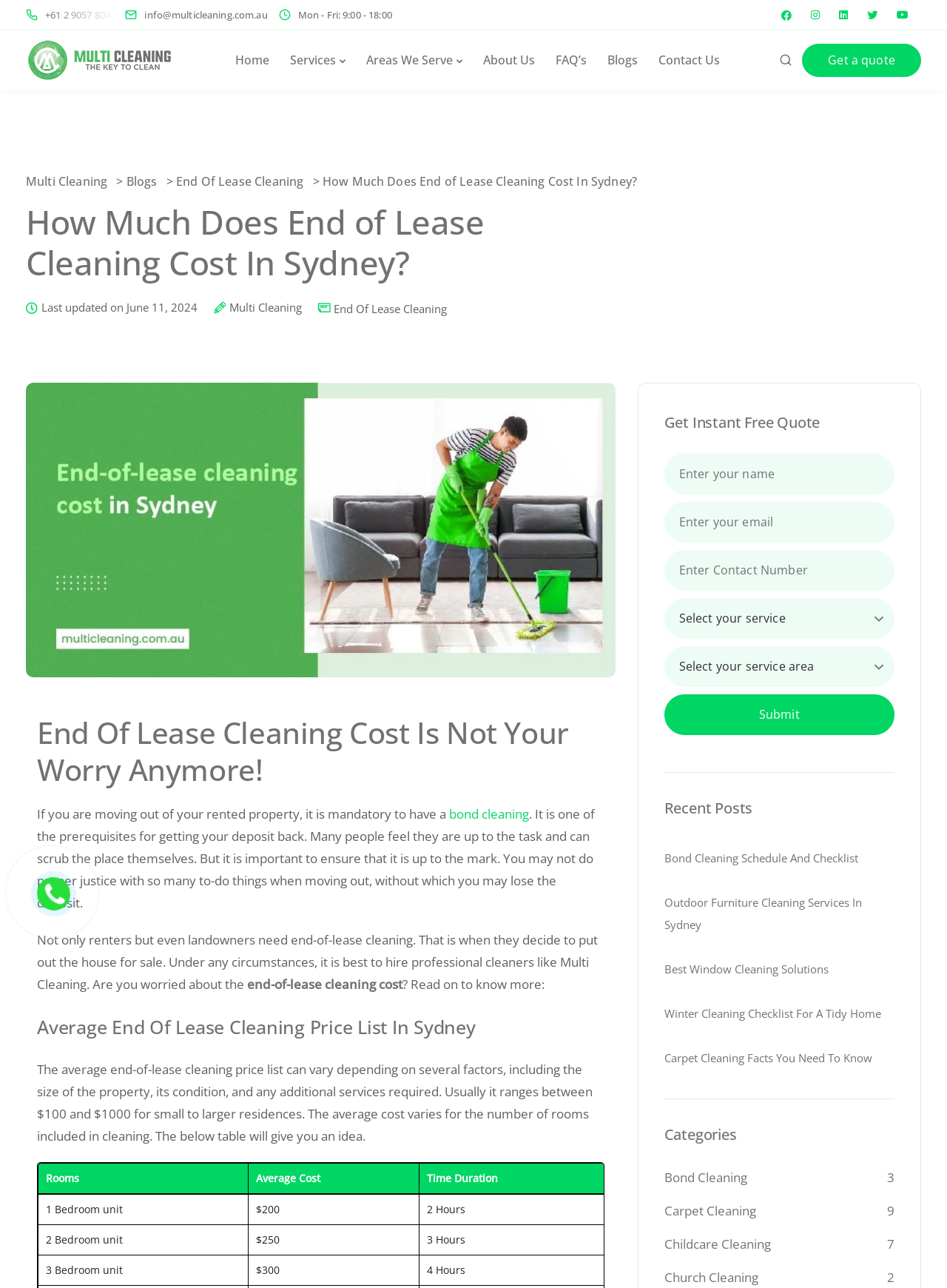Please find the bounding box coordinates of the element's region to be clicked to carry out this instruction: "Search for something".

None